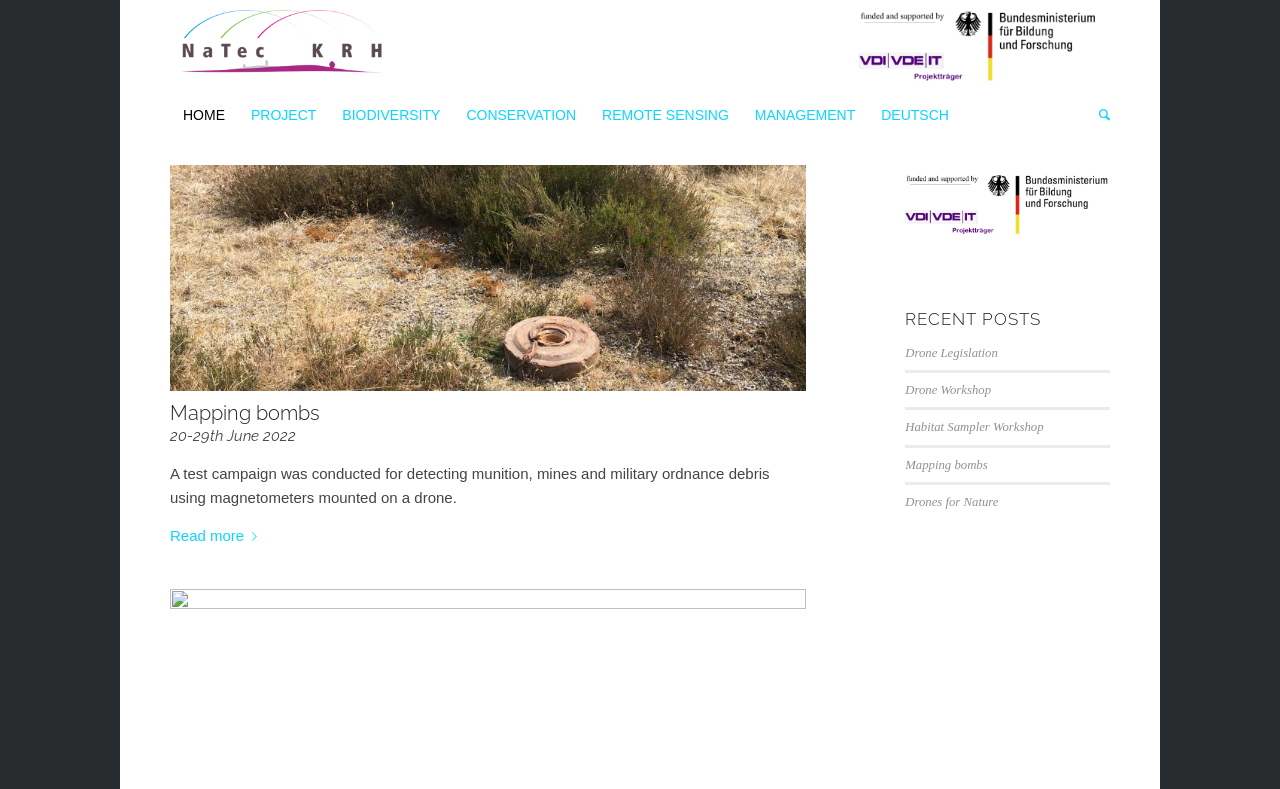Explain the webpage in detail, including its primary components.

The webpage is about the NaTec-KRH Project Heathland Conservation Monitoring, with a focus on news and updates. At the top, there is a logo and a link to the project's homepage, accompanied by a vertical menu with seven items: HOME, PROJECT, BIODIVERSITY, CONSERVATION, REMOTE SENSING, MANAGEMENT, and DEUTSCH. The menu is located on the left side of the page, spanning from the top to the middle.

Below the menu, there is a main article section that takes up most of the page's width. The article has a heading "Mapping bombs" and a brief summary of a test campaign conducted in June 2022 to detect munition and military ordnance debris using magnetometers mounted on a drone. There is also a "Read more" link at the bottom of the summary.

On the right side of the page, there is a complementary section with a heading "RECENT POSTS". This section lists five recent posts, including "Drone Legislation", "Drone Workshop", "Habitat Sampler Workshop", "Mapping bombs", and "Drones for Nature", each with a link to the corresponding article.

Overall, the webpage has a clean and organized structure, with clear headings and concise text, making it easy to navigate and find relevant information.